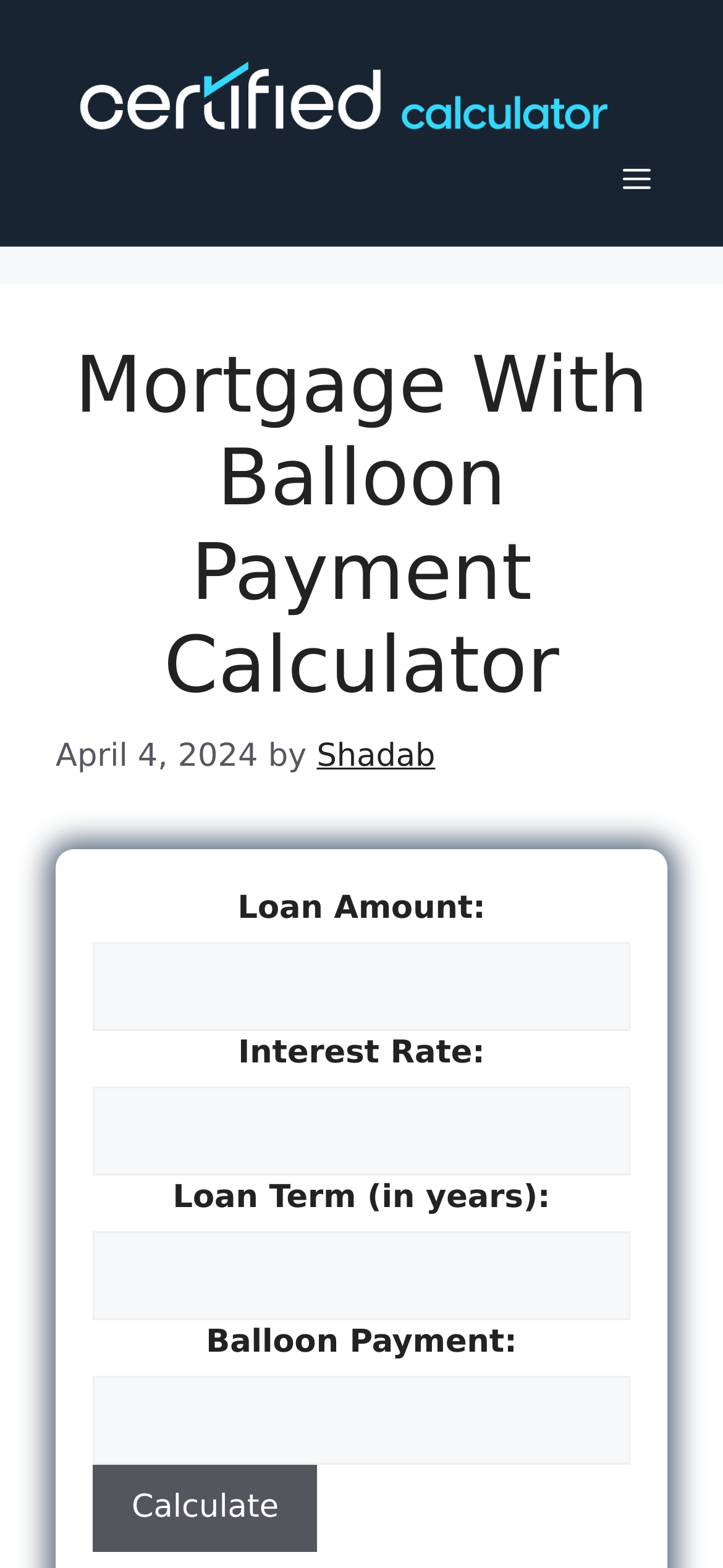Find the bounding box coordinates of the area to click in order to follow the instruction: "Input loan term".

[0.128, 0.785, 0.872, 0.841]